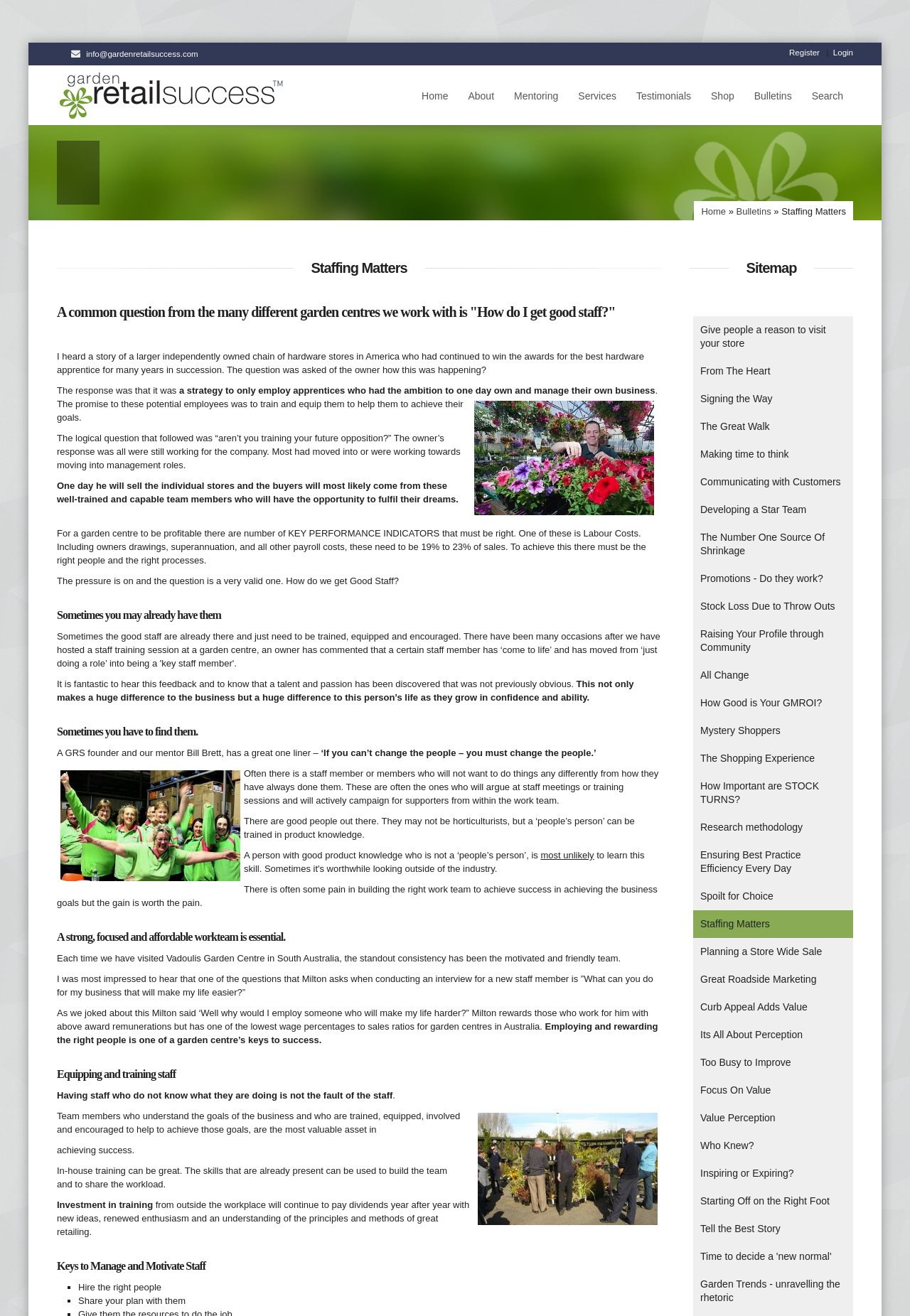What is the main topic of this webpage?
Refer to the image and respond with a one-word or short-phrase answer.

Staffing Matters